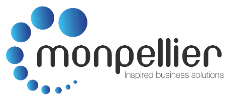Using details from the image, please answer the following question comprehensively:
What is the font style of the word 'monpellier'?

The caption states that the word 'monpellier' is prominently displayed in a sleek, modern font, which implies a clean and contemporary design aesthetic.